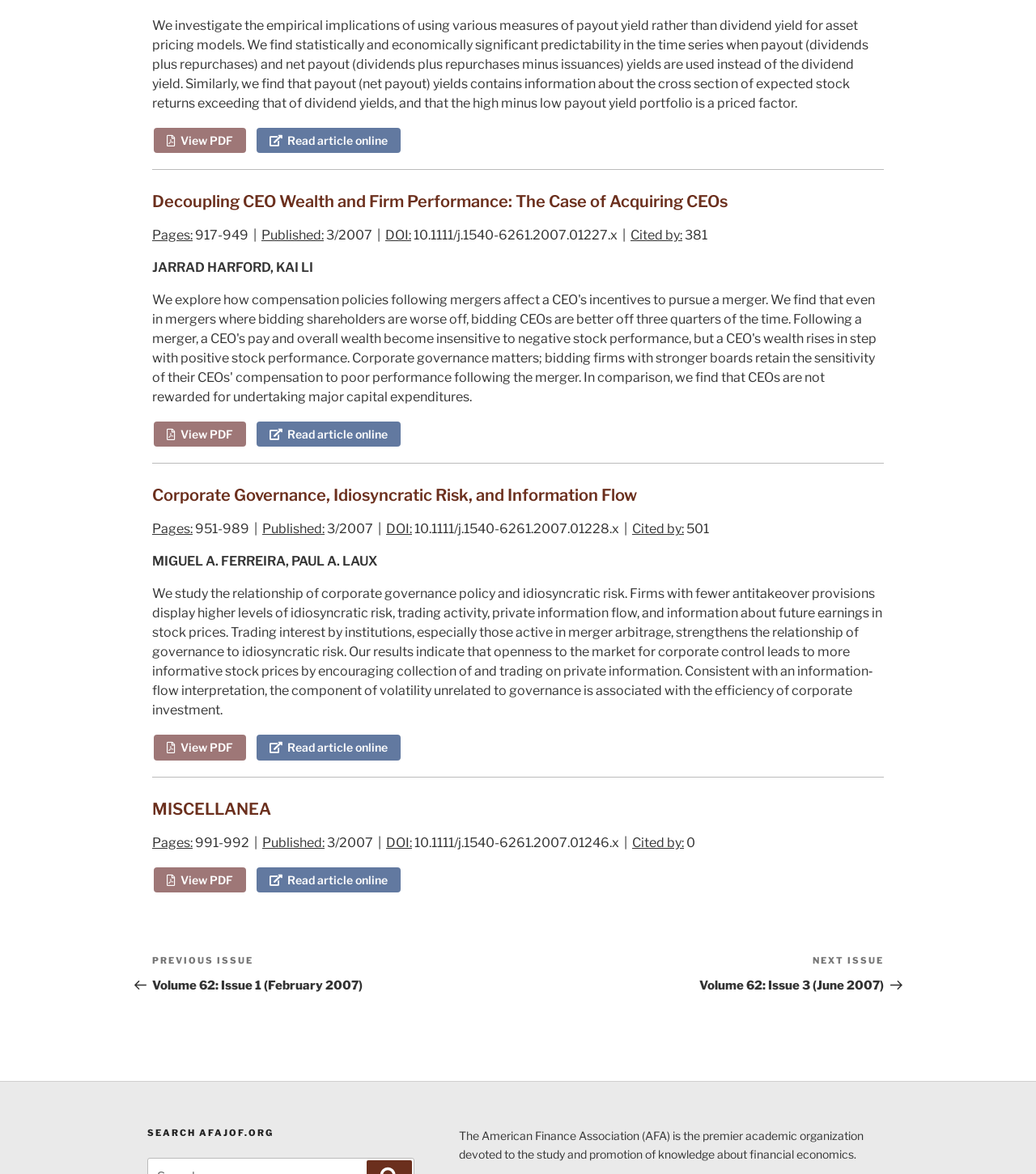Please identify the bounding box coordinates of where to click in order to follow the instruction: "View the PDF of the first article".

[0.147, 0.108, 0.239, 0.132]